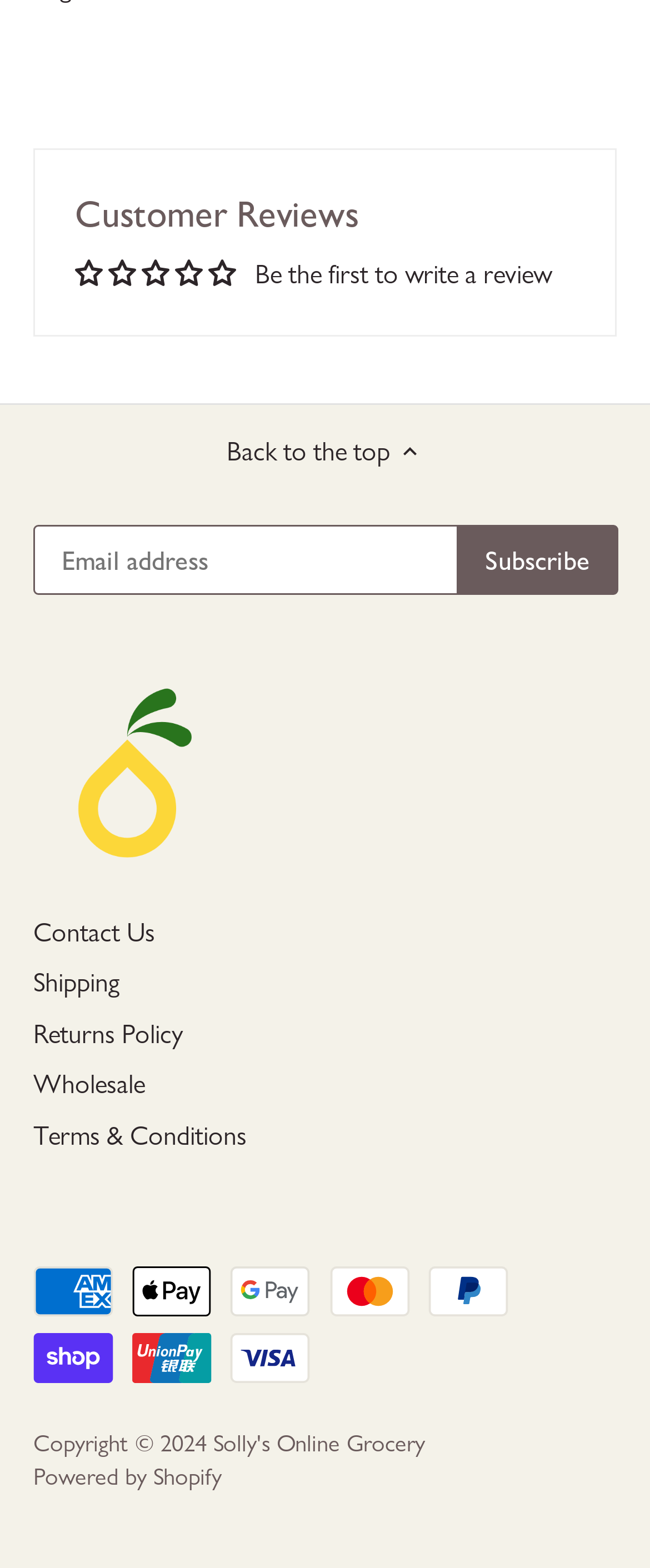Find the UI element described as: "Powered by Shopify" and predict its bounding box coordinates. Ensure the coordinates are four float numbers between 0 and 1, [left, top, right, bottom].

[0.051, 0.932, 0.341, 0.951]